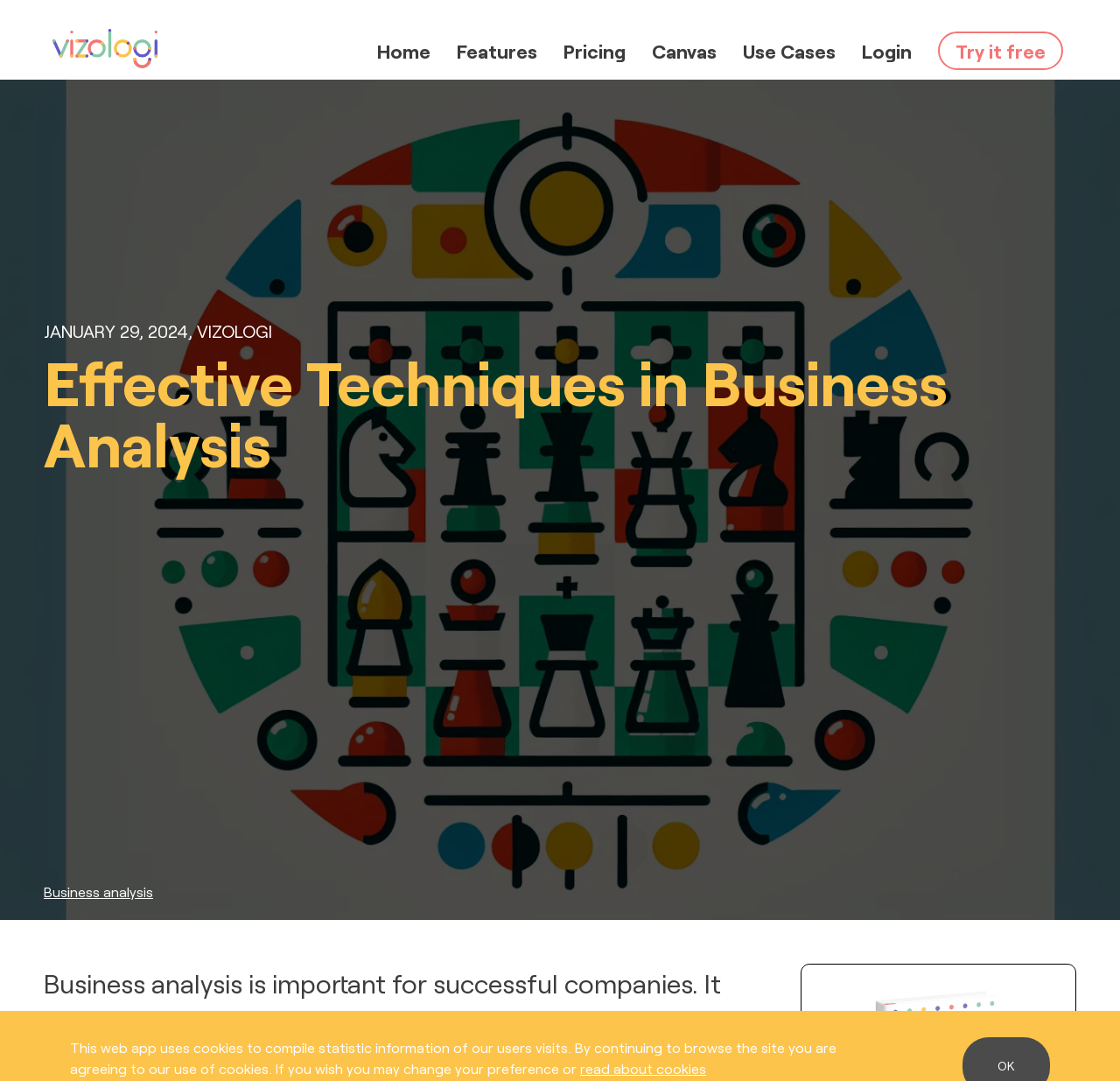Please provide a brief answer to the following inquiry using a single word or phrase:
How many navigation links are there?

7